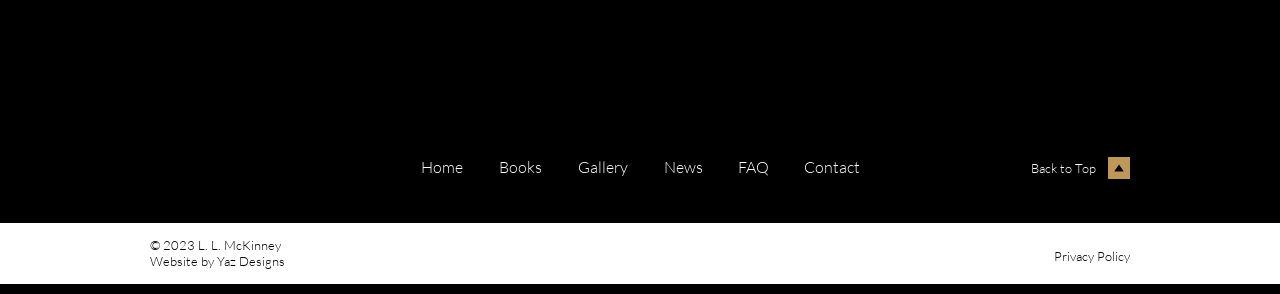Bounding box coordinates are specified in the format (top-left x, top-left y, bottom-right x, bottom-right y). All values are floating point numbers bounded between 0 and 1. Please provide the bounding box coordinate of the region this sentence describes: Back to Top

[0.805, 0.544, 0.856, 0.599]